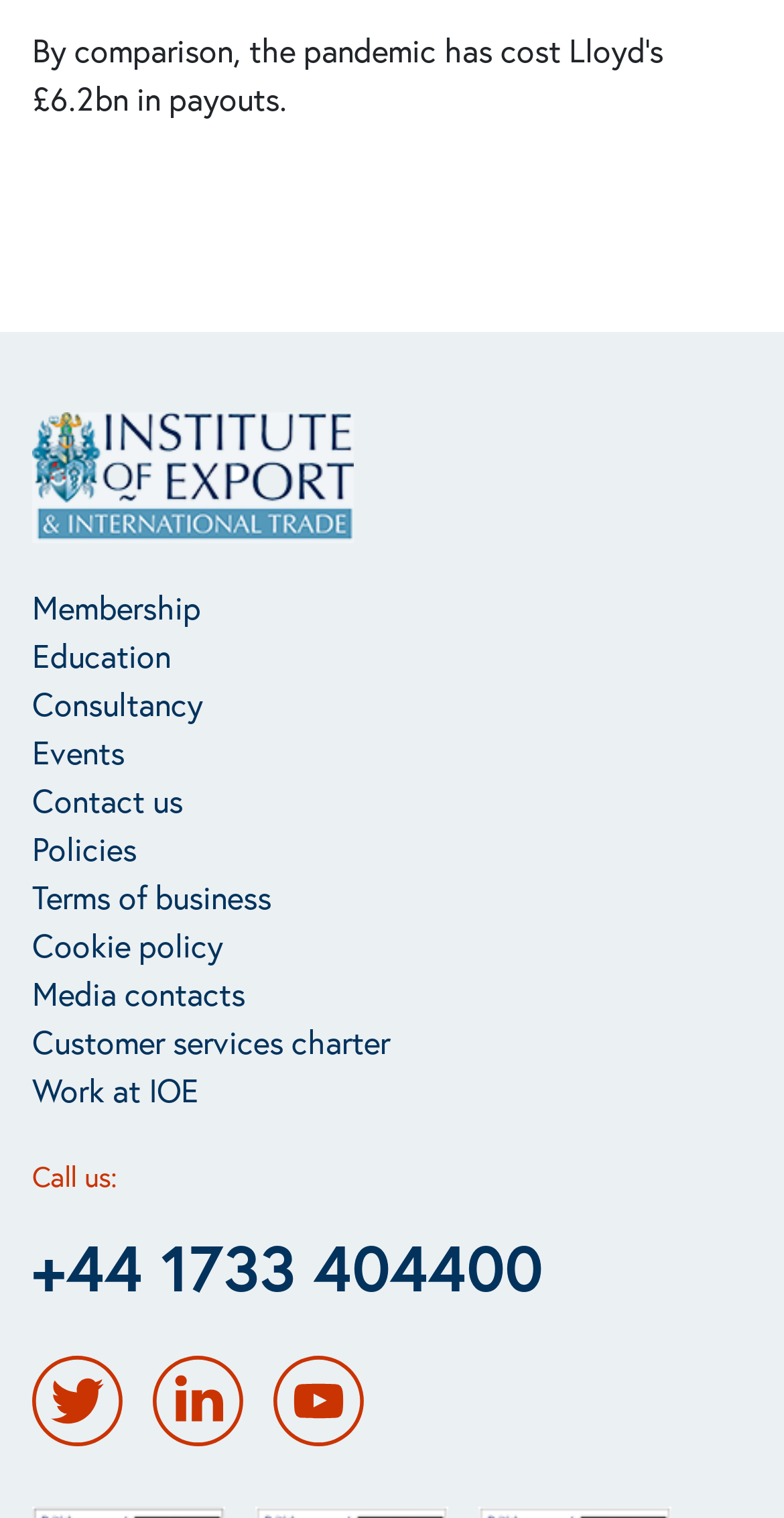Using the description "Contact us", locate and provide the bounding box of the UI element.

[0.041, 0.512, 0.497, 0.544]